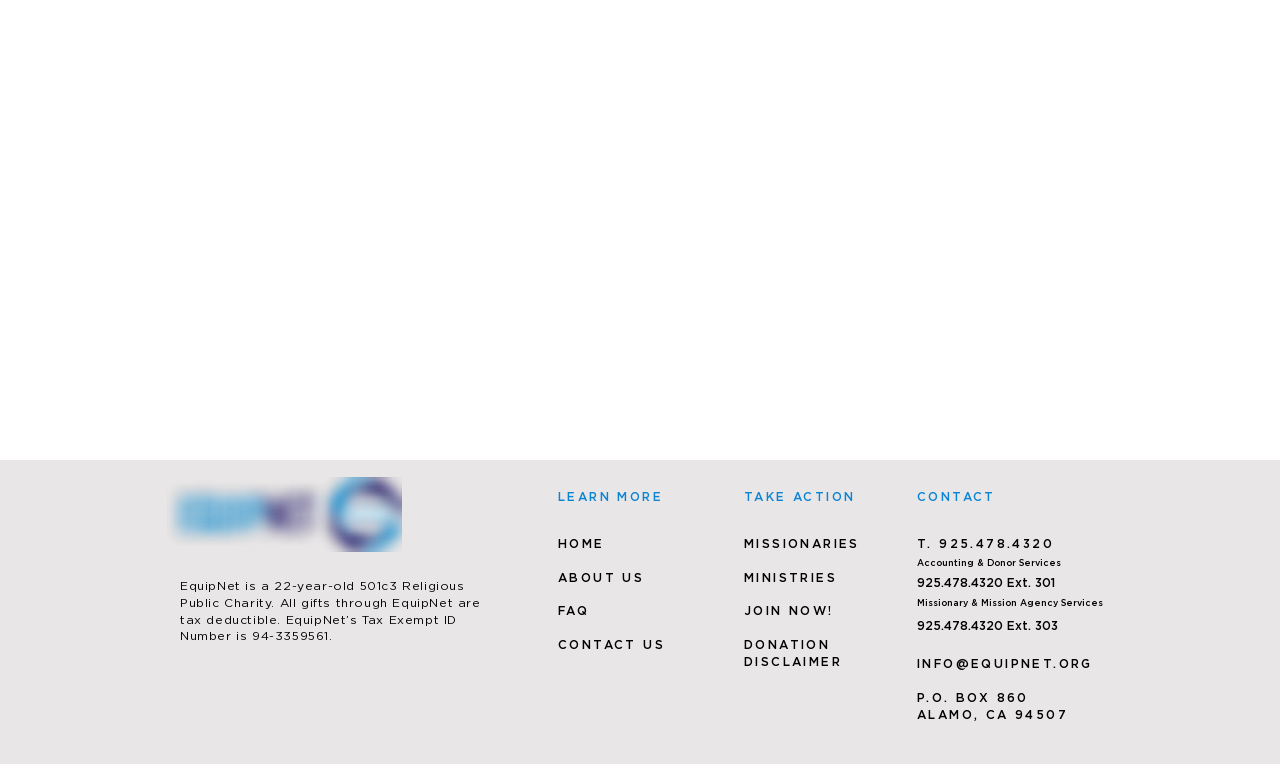What type of organization is EquipNet?
Relying on the image, give a concise answer in one word or a brief phrase.

501c3 Religious Public Charity